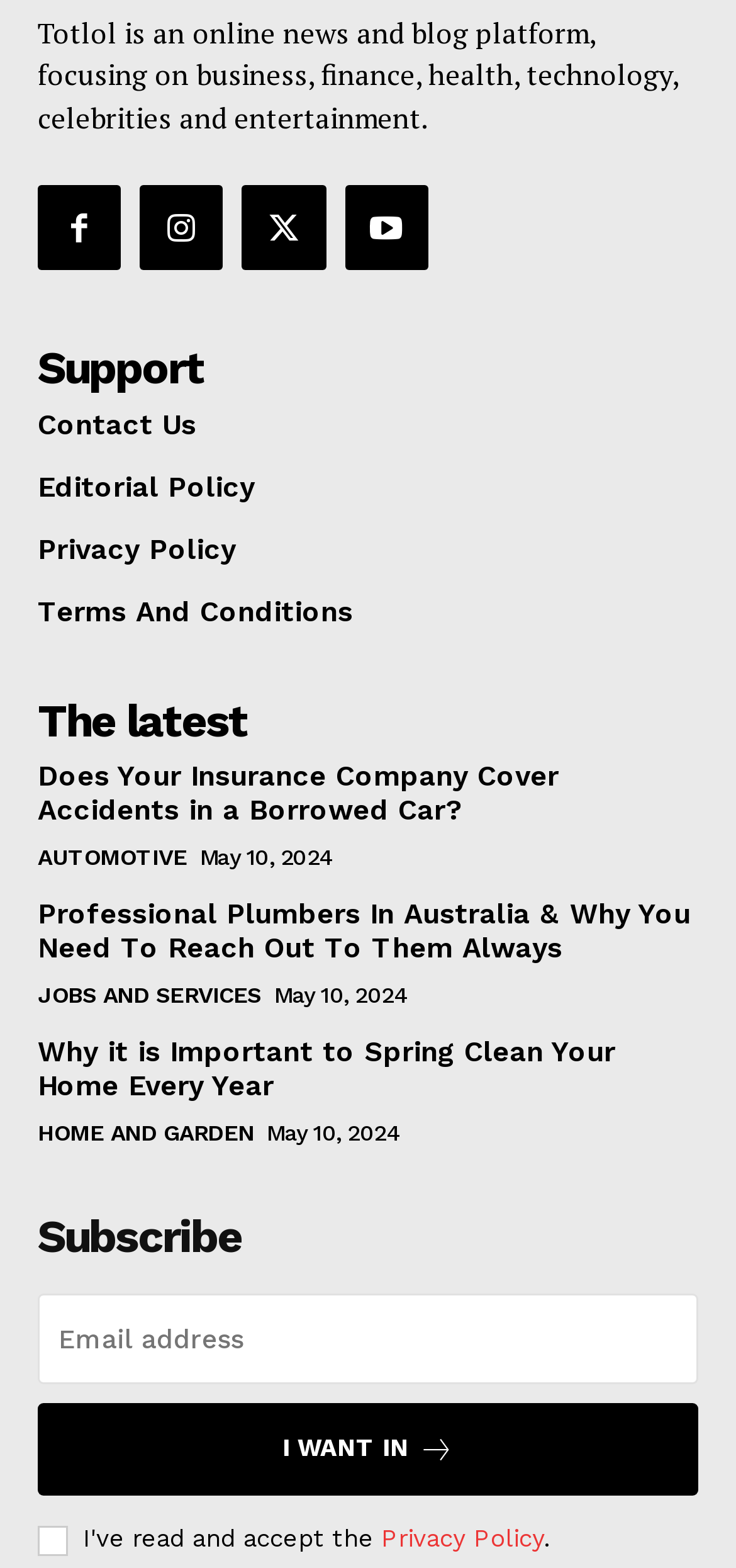Please locate the bounding box coordinates of the element that needs to be clicked to achieve the following instruction: "Subscribe with email". The coordinates should be four float numbers between 0 and 1, i.e., [left, top, right, bottom].

[0.051, 0.825, 0.949, 0.882]